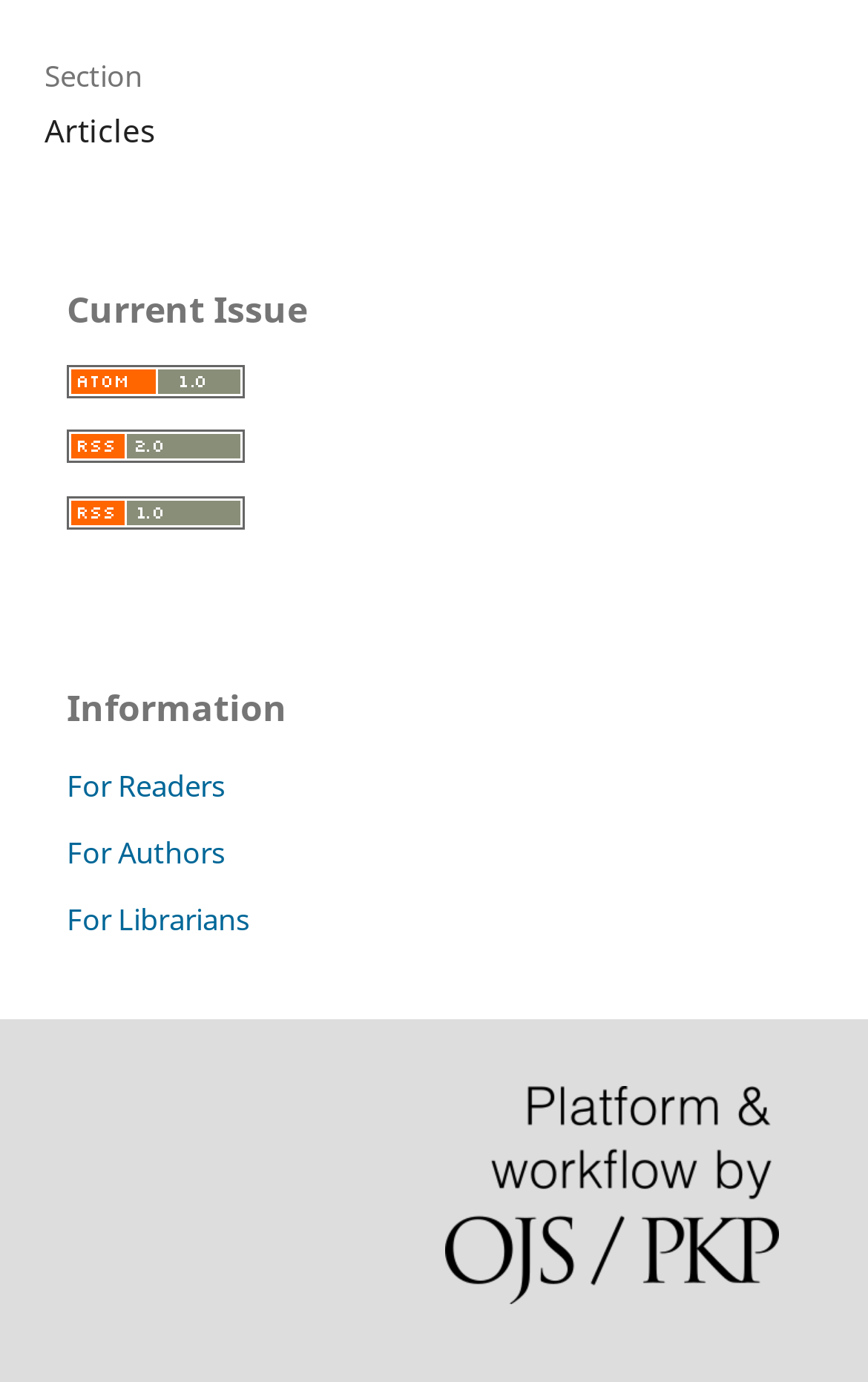Please identify the bounding box coordinates of the element on the webpage that should be clicked to follow this instruction: "View current issue". The bounding box coordinates should be given as four float numbers between 0 and 1, formatted as [left, top, right, bottom].

[0.077, 0.207, 0.923, 0.239]